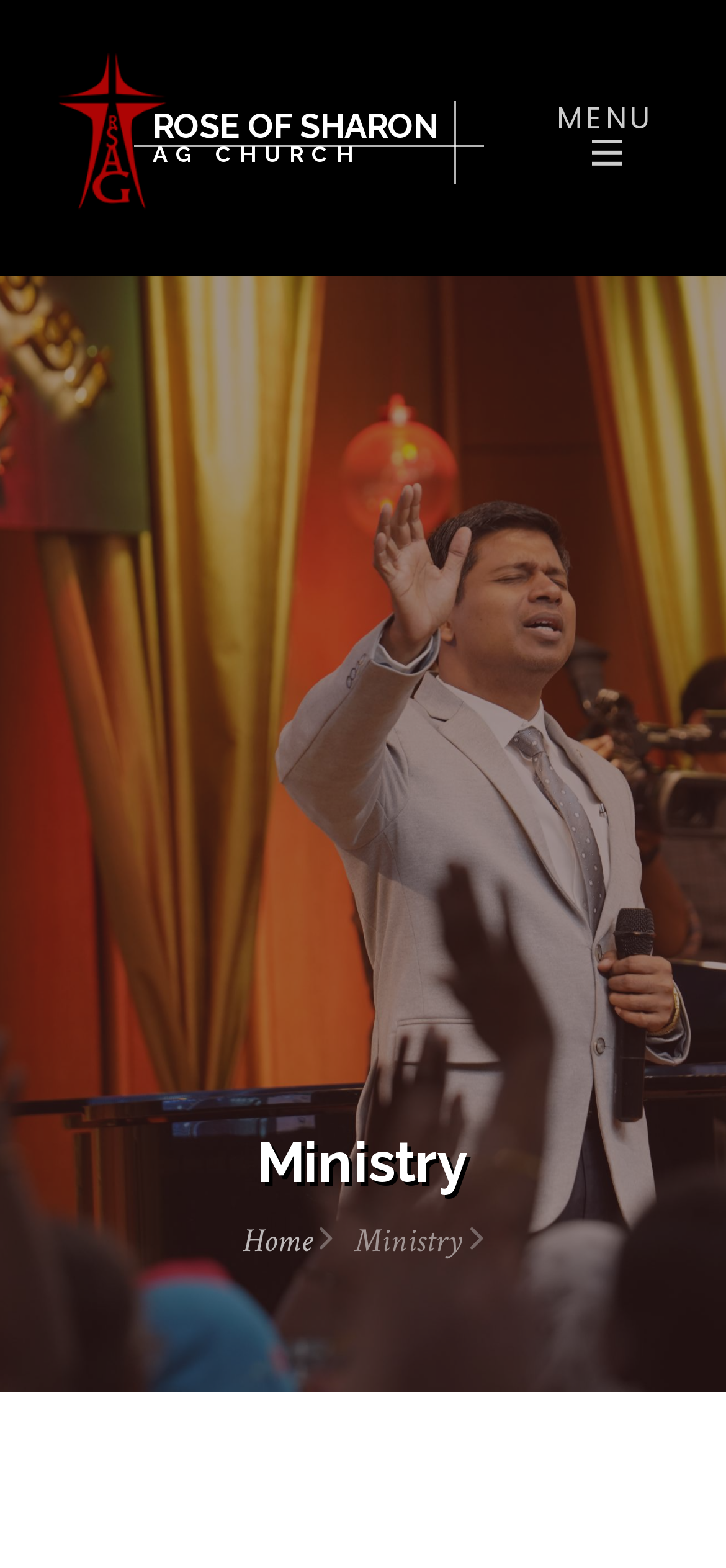Find and provide the bounding box coordinates for the UI element described with: "Home".

[0.335, 0.777, 0.458, 0.804]